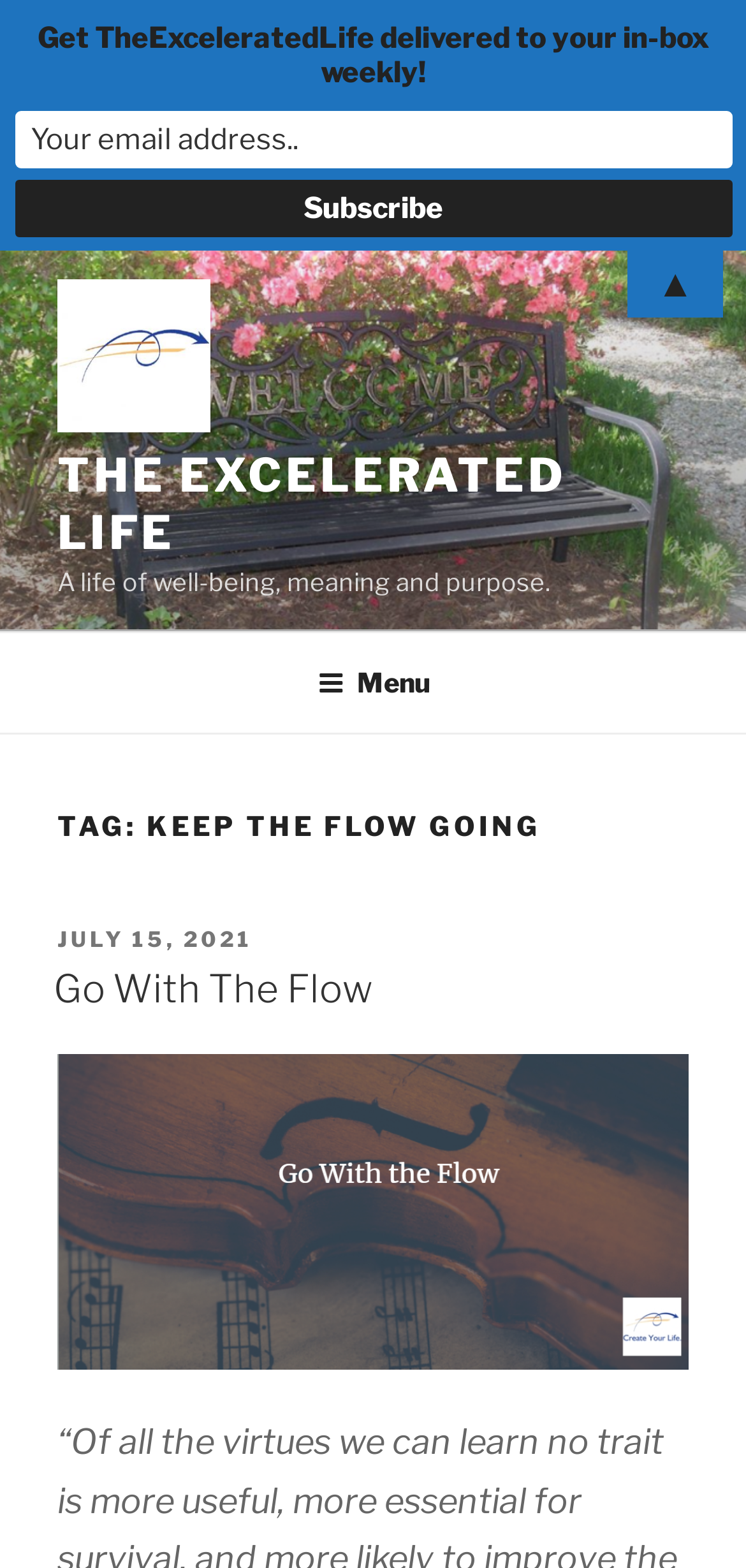Extract the heading text from the webpage.

TAG: KEEP THE FLOW GOING